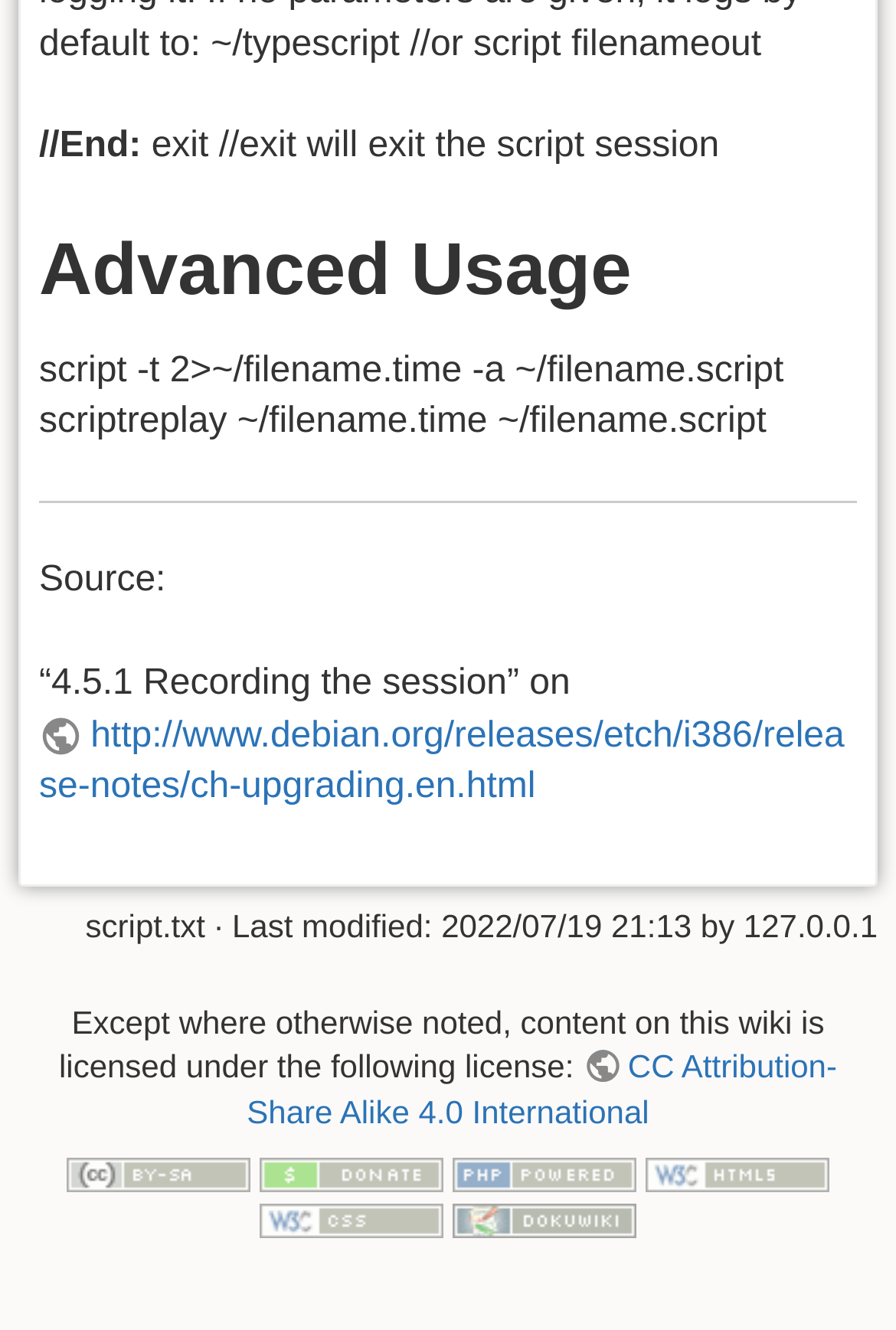Find the bounding box of the UI element described as follows: "title="Valid HTML5"".

[0.72, 0.868, 0.925, 0.895]